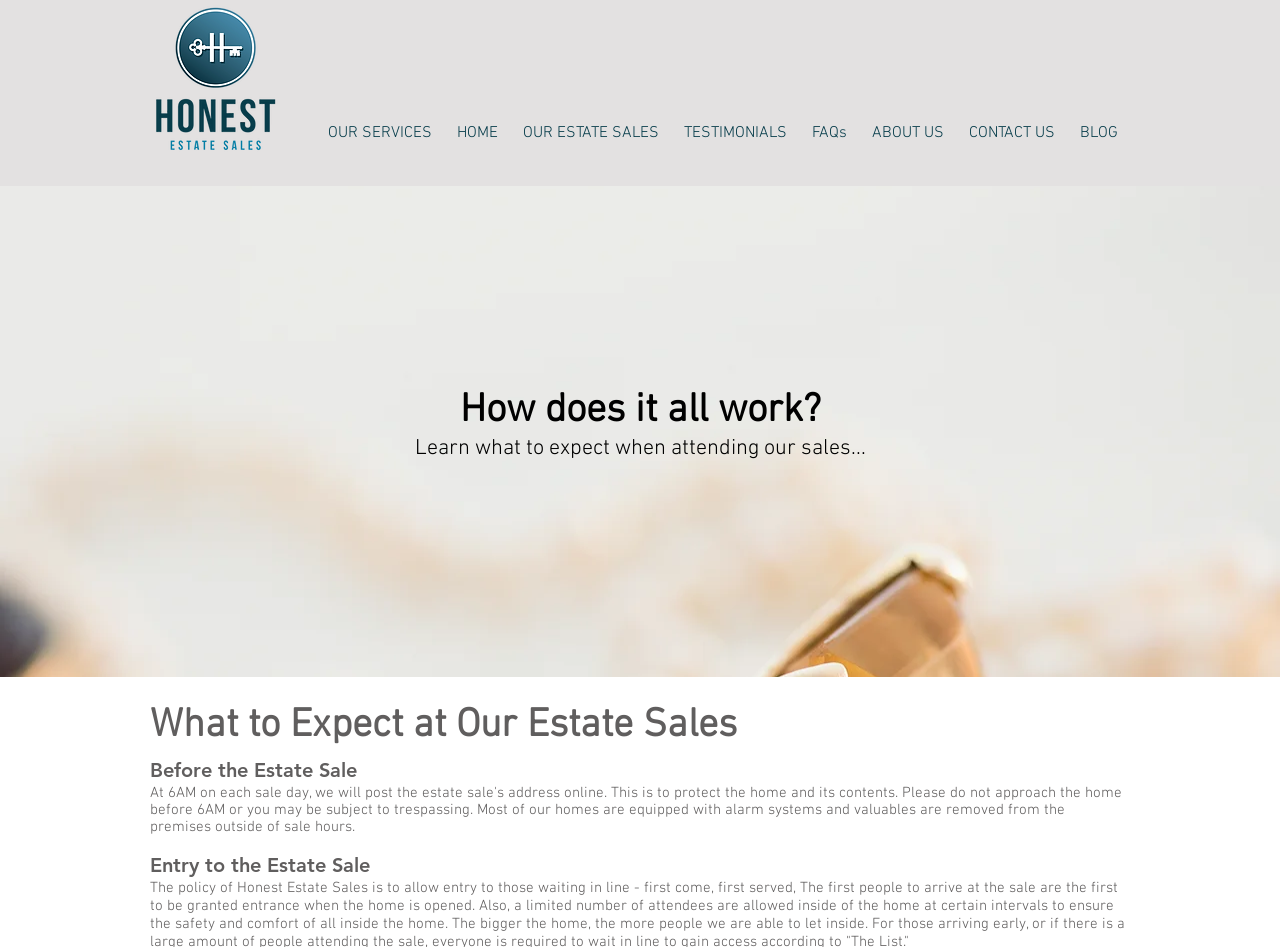Identify the bounding box for the UI element that is described as follows: "SCD Consulting Services".

None